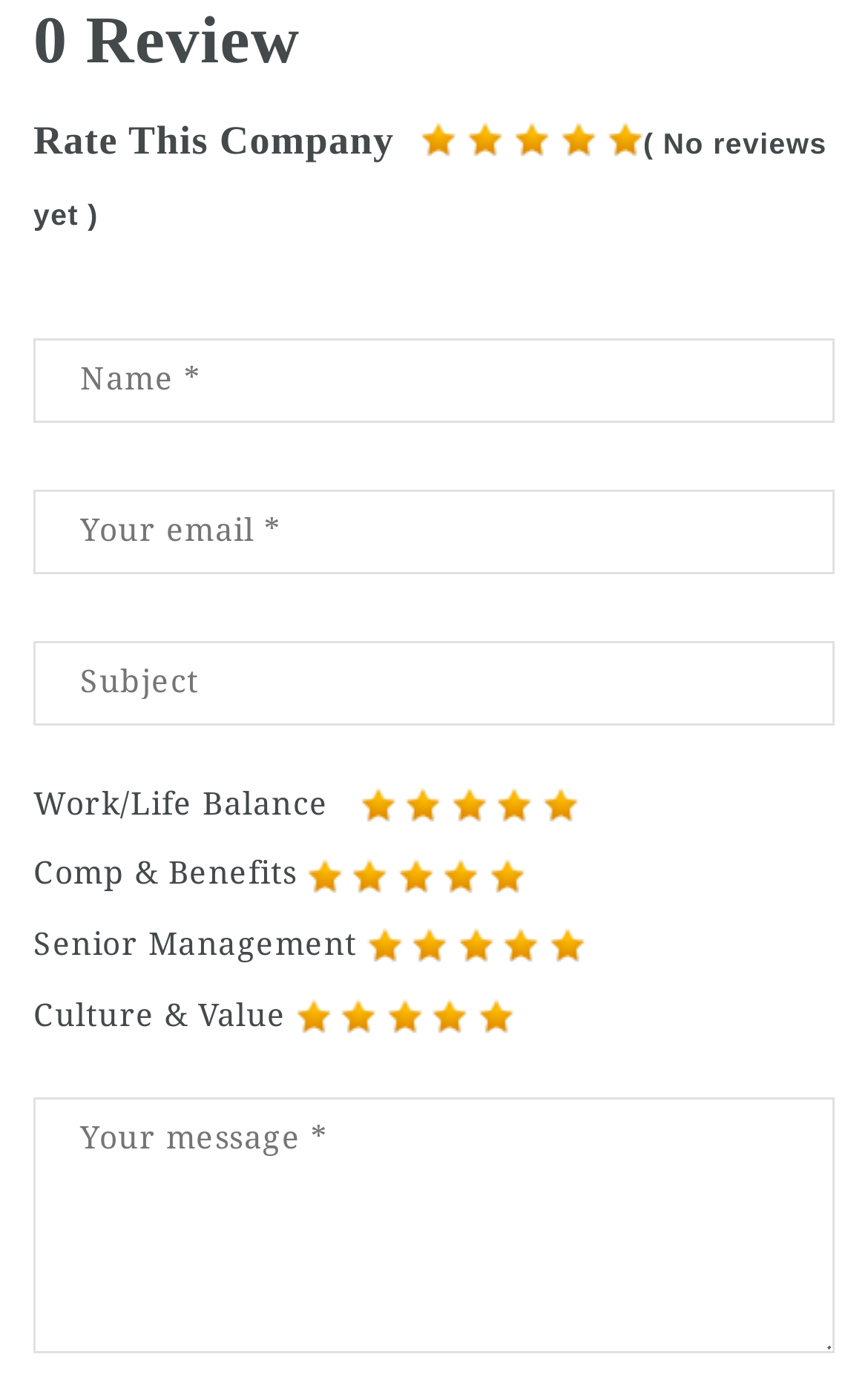Use a single word or phrase to answer the question: What is the format of the rating system?

1 to 5